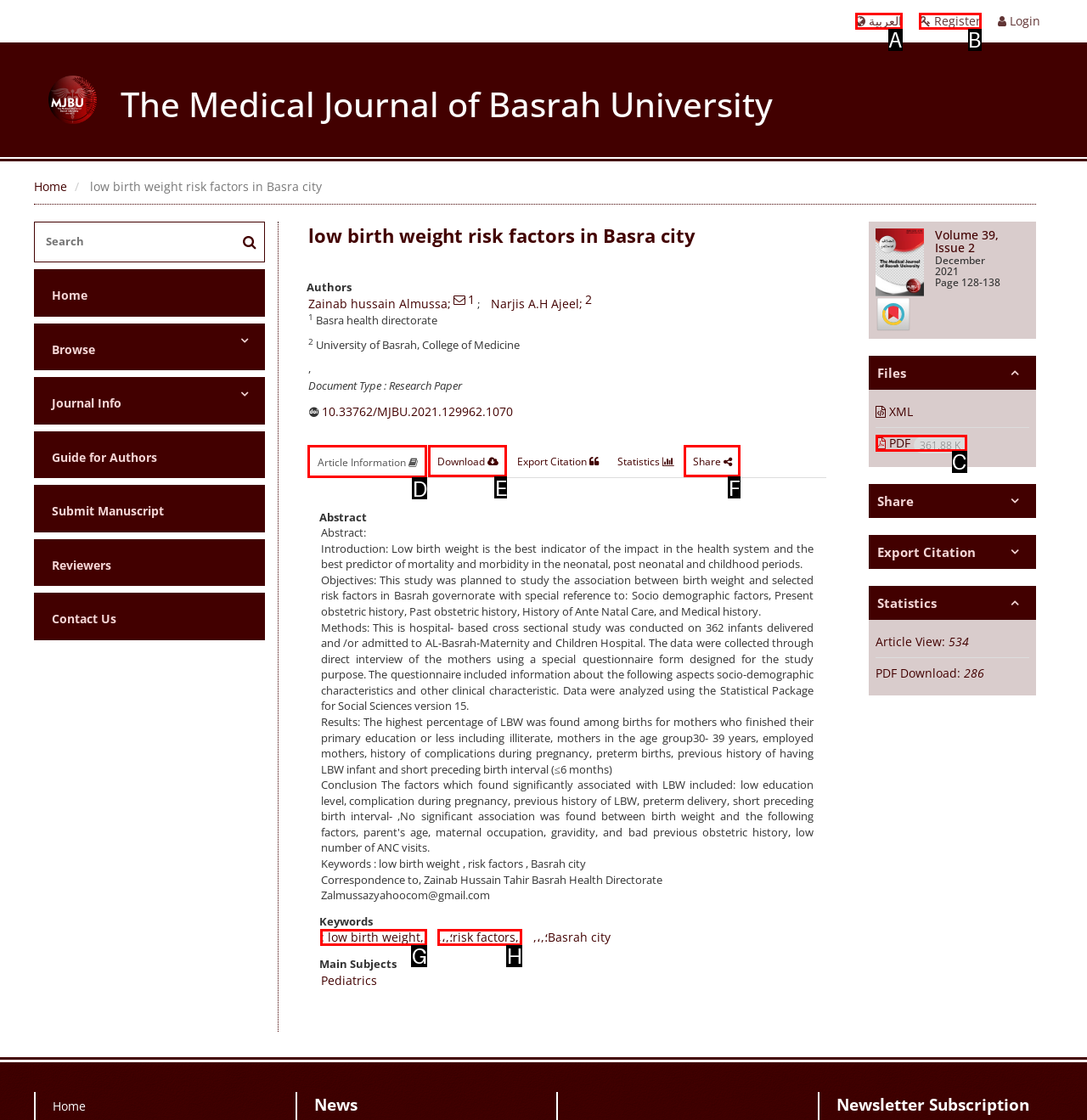Find the option that matches this description: ,،,؛risk factors,,
Provide the matching option's letter directly.

H